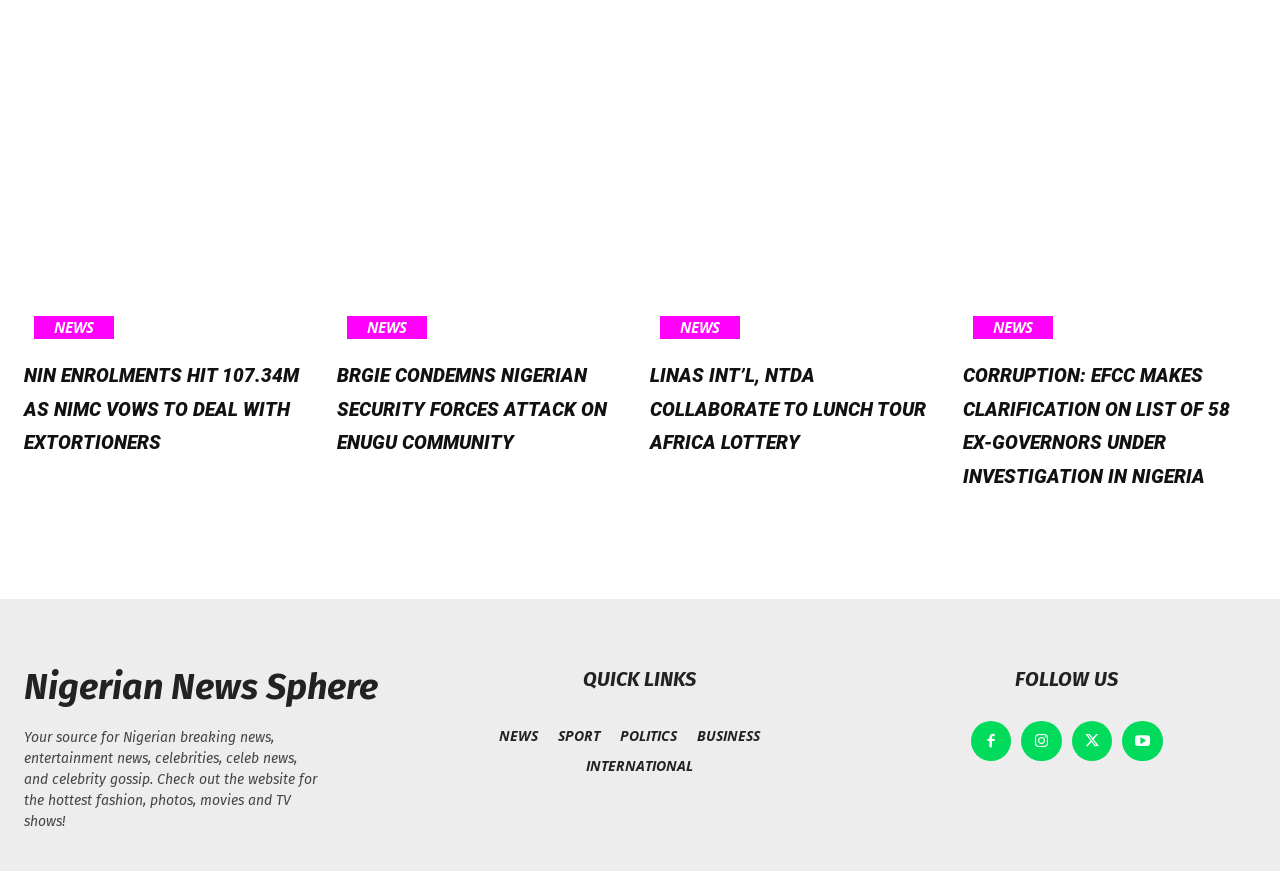Indicate the bounding box coordinates of the element that must be clicked to execute the instruction: "Send an email to yegor.kolosenko@virdini.com". The coordinates should be given as four float numbers between 0 and 1, i.e., [left, top, right, bottom].

None